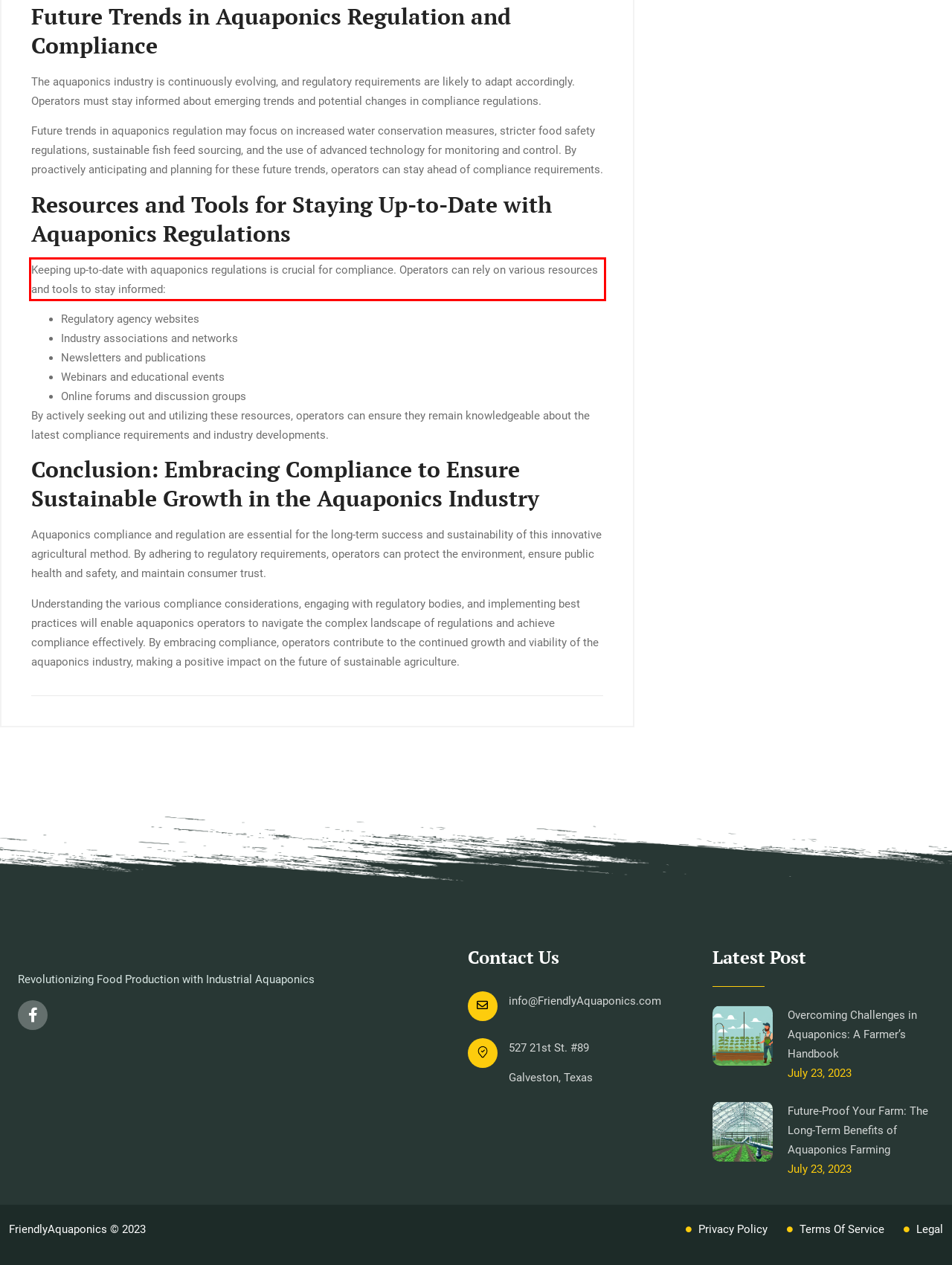Please extract the text content within the red bounding box on the webpage screenshot using OCR.

Keeping up-to-date with aquaponics regulations is crucial for compliance. Operators can rely on various resources and tools to stay informed: